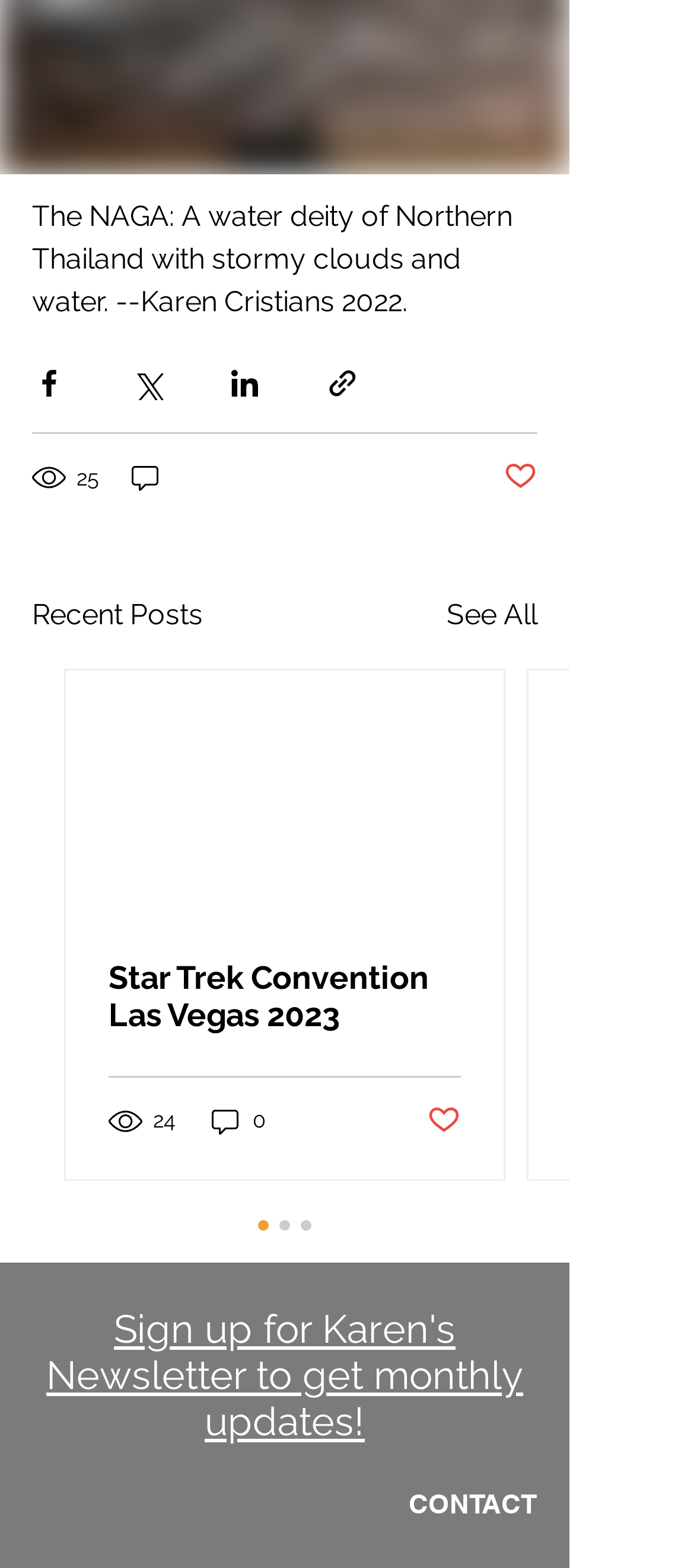Can you find the bounding box coordinates for the element that needs to be clicked to execute this instruction: "Like a post"? The coordinates should be given as four float numbers between 0 and 1, i.e., [left, top, right, bottom].

[0.726, 0.293, 0.774, 0.316]